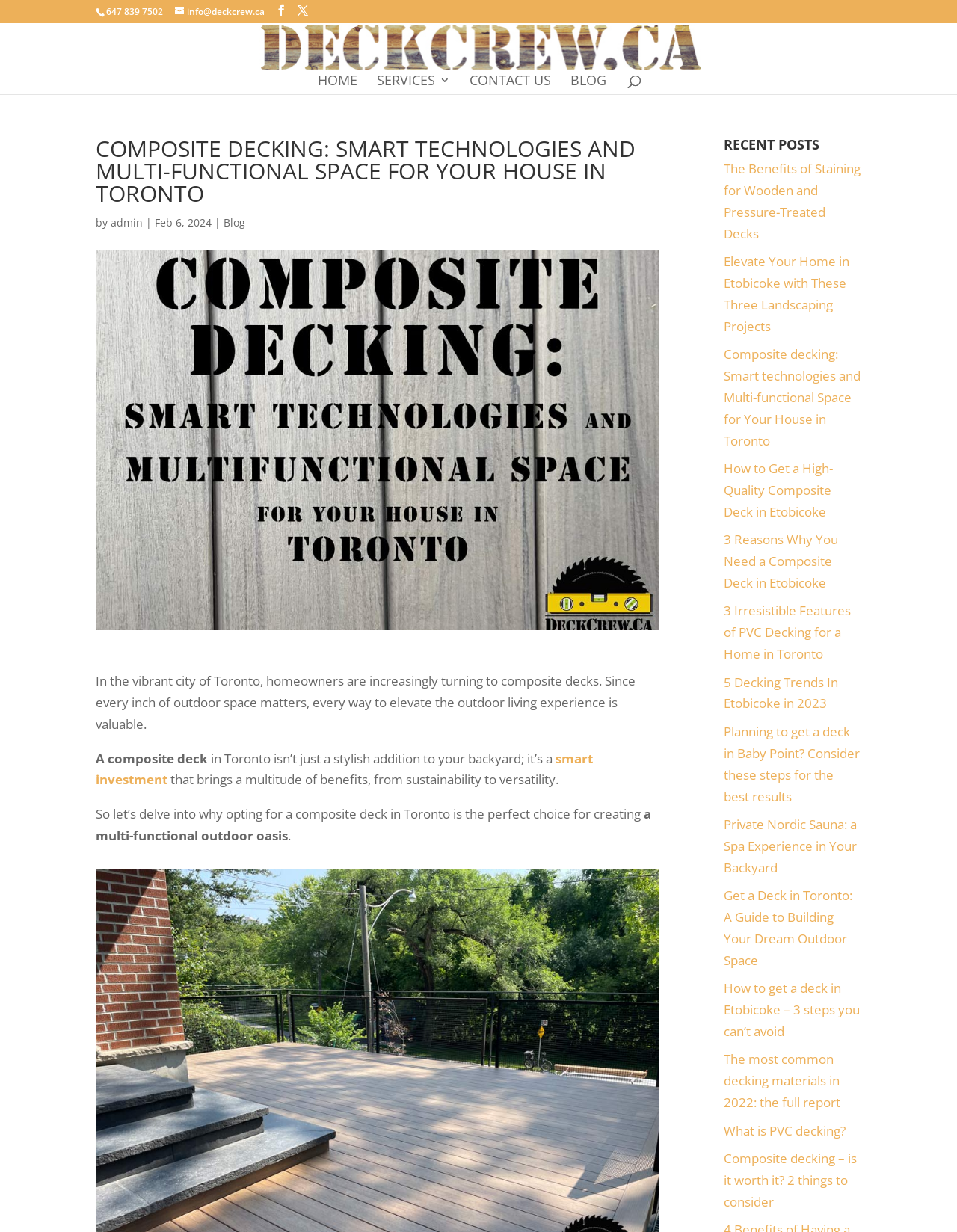Pinpoint the bounding box coordinates of the clickable element to carry out the following instruction: "Visit the HOME page."

[0.332, 0.061, 0.373, 0.076]